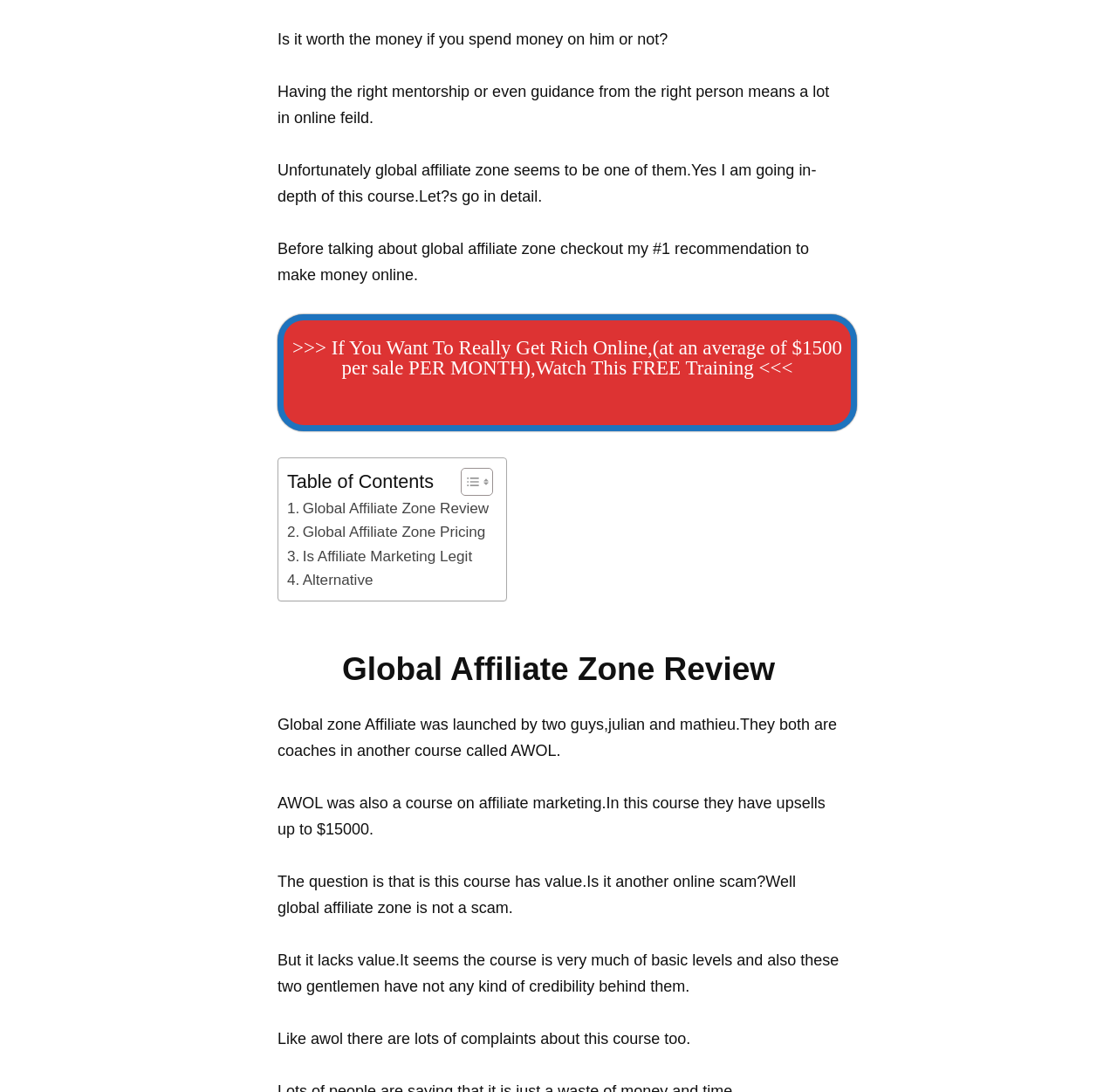Extract the bounding box coordinates for the UI element described by the text: "Global Affiliate Zone Pricing". The coordinates should be in the form of [left, top, right, bottom] with values between 0 and 1.

[0.257, 0.477, 0.435, 0.498]